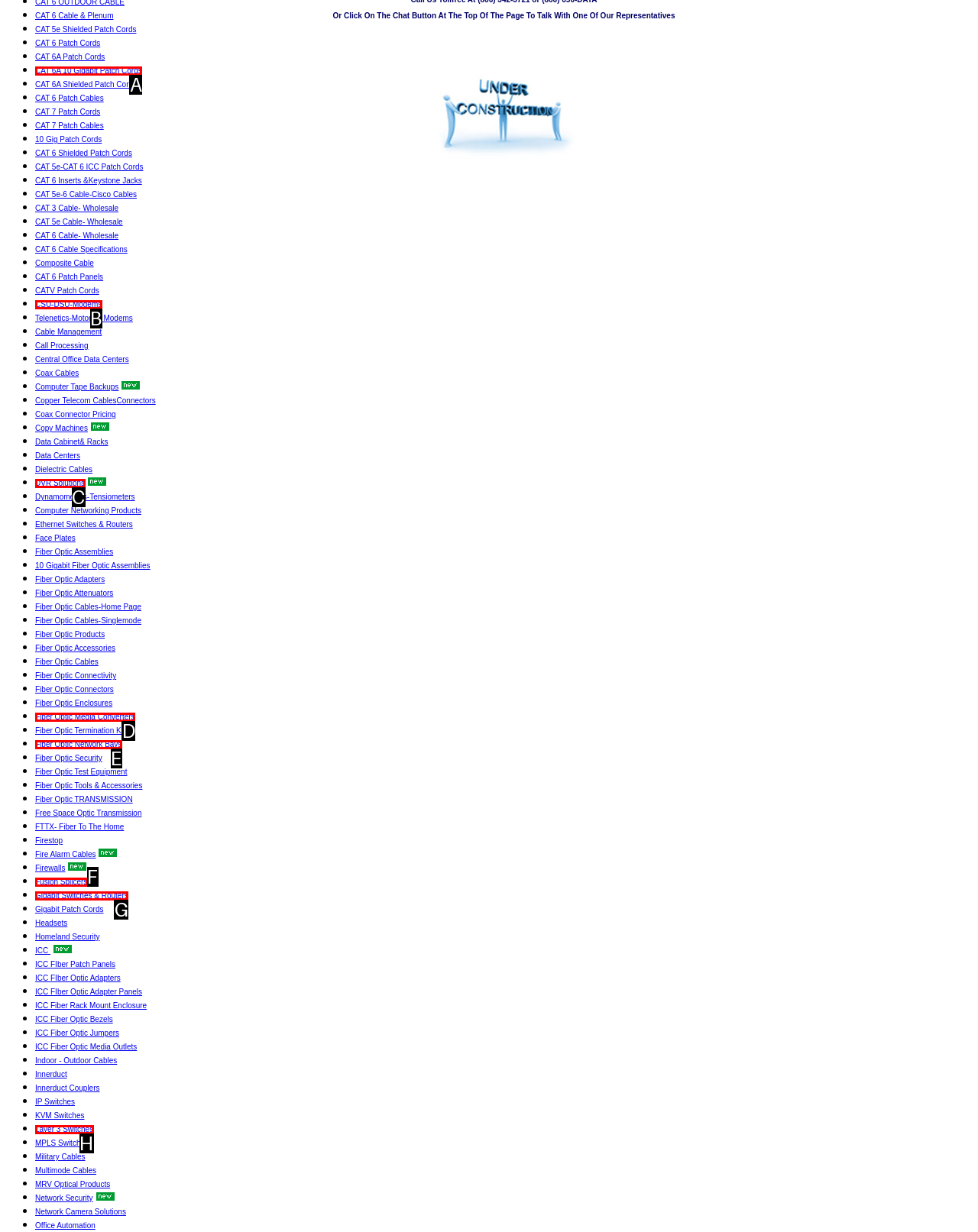From the provided options, which letter corresponds to the element described as: Layer 3 Switches
Answer with the letter only.

H